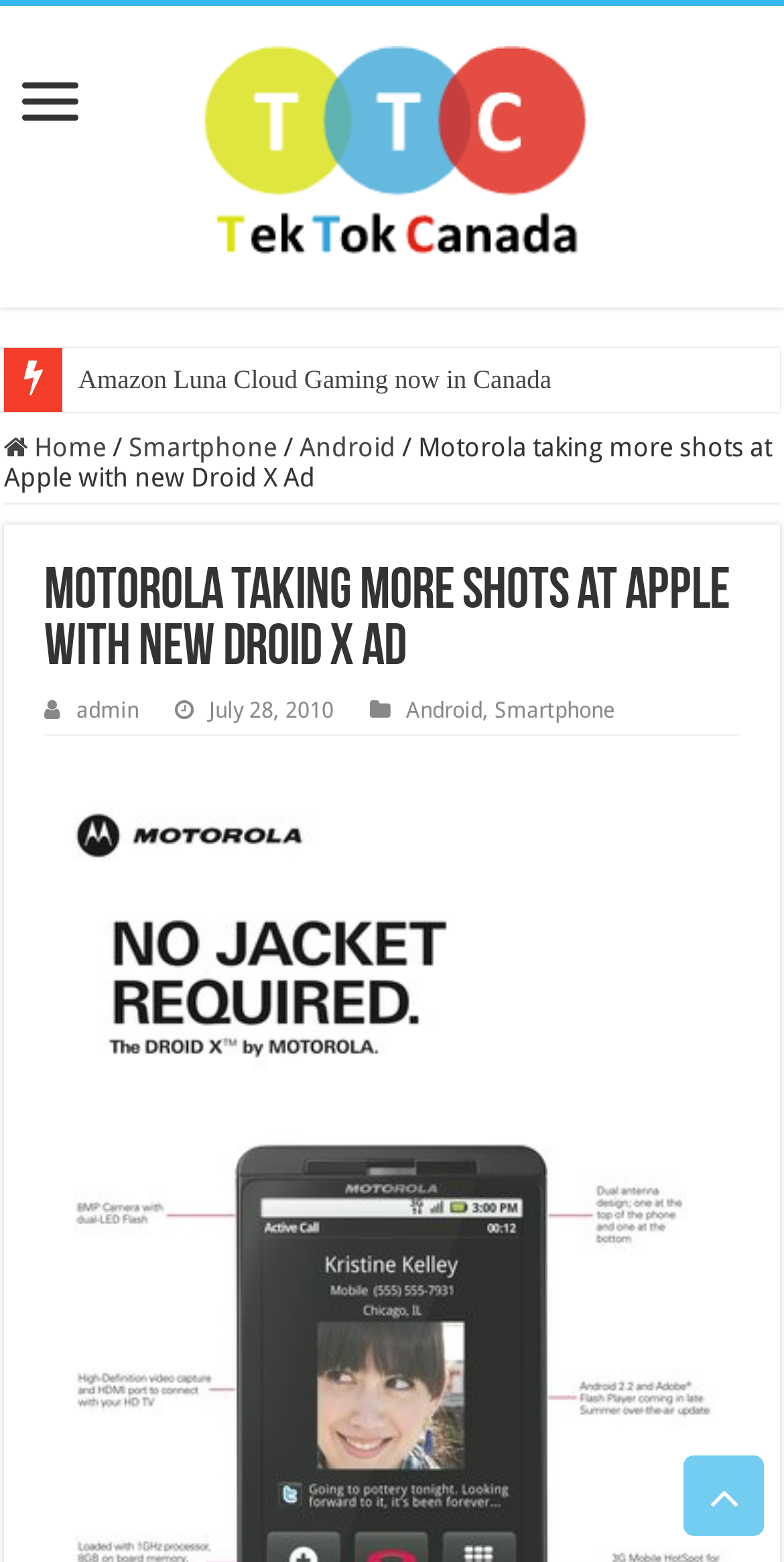Please identify the bounding box coordinates of the clickable area that will allow you to execute the instruction: "Read Motorola taking more shots at Apple with new Droid X Ad article".

[0.056, 0.362, 0.944, 0.434]